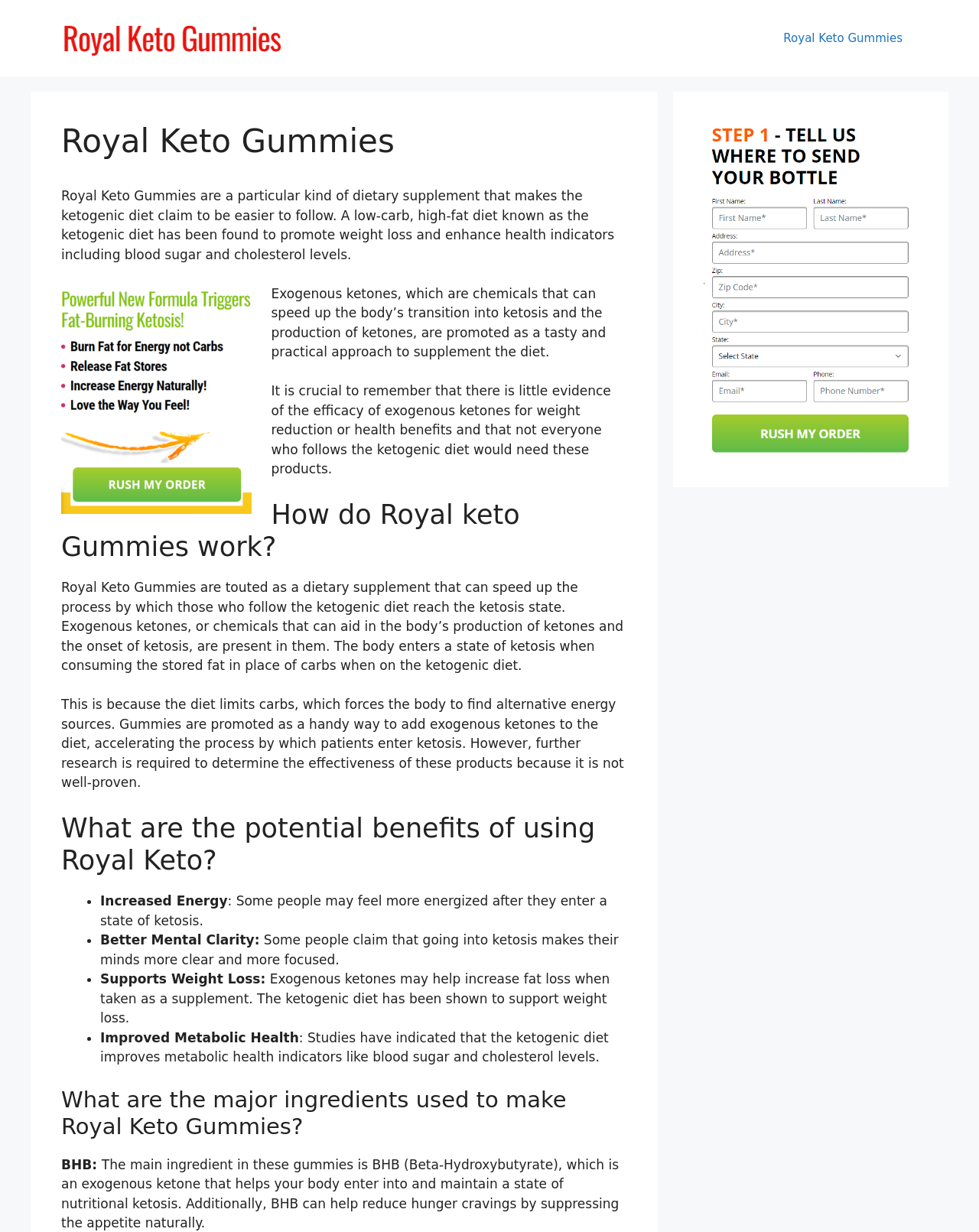Using the element description provided, determine the bounding box coordinates in the format (top-left x, top-left y, bottom-right x, bottom-right y). Ensure that all values are floating point numbers between 0 and 1. Element description: Royal Keto Gummies

[0.785, 0.012, 0.938, 0.05]